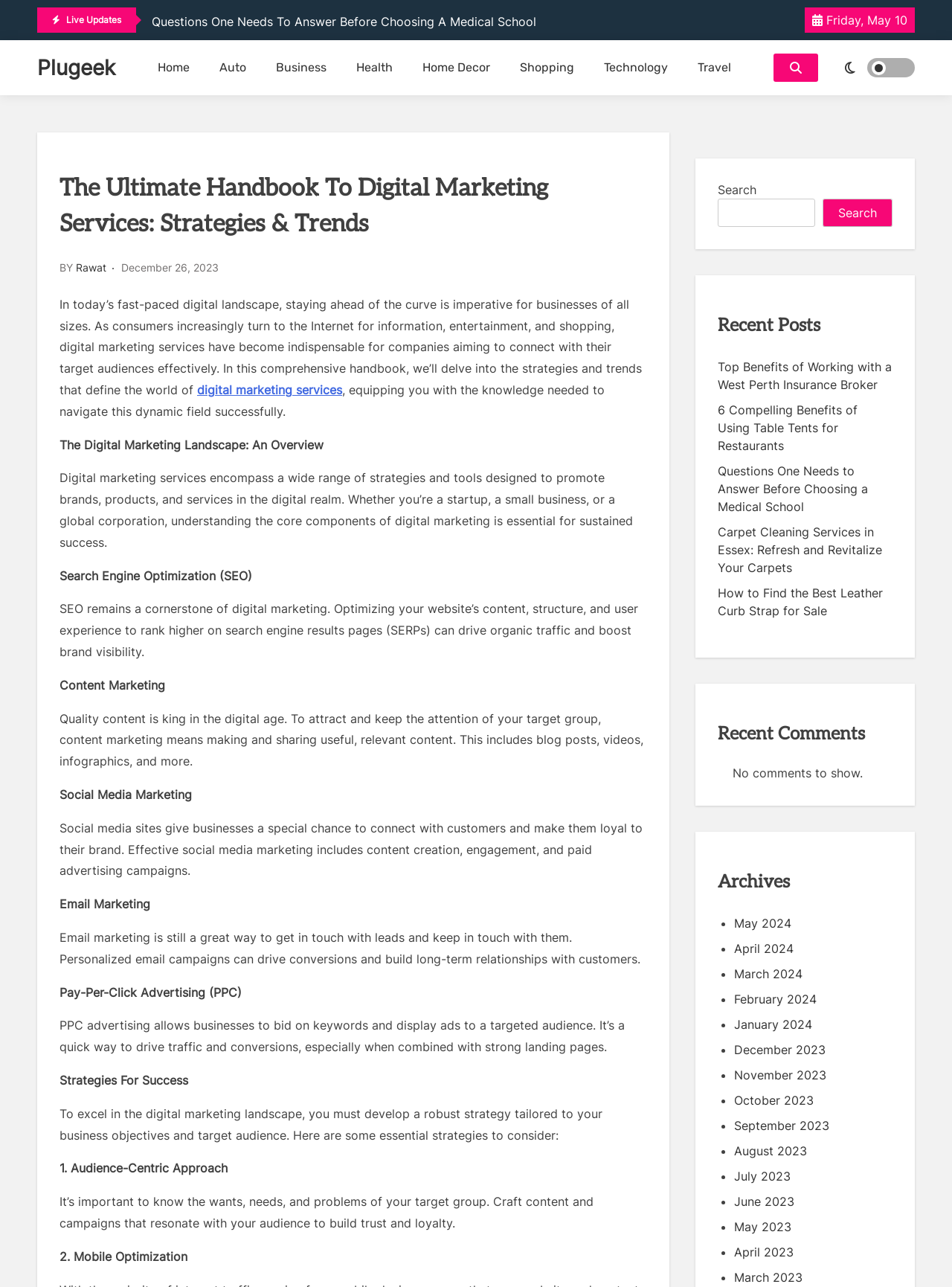Respond concisely with one word or phrase to the following query:
How many links are there in the 'Recent Posts' section?

5